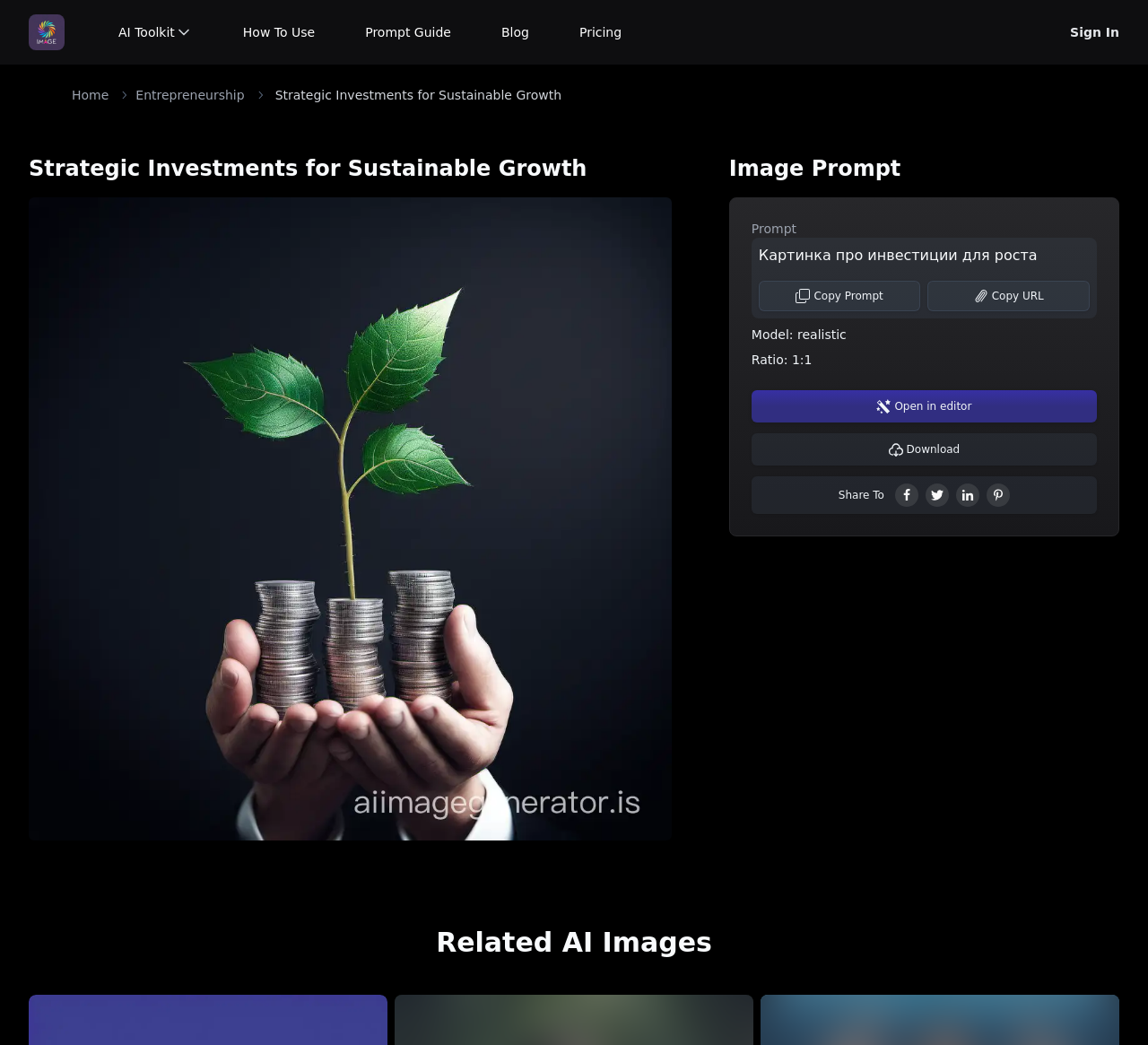Predict the bounding box for the UI component with the following description: "Entrepreneurship".

[0.118, 0.082, 0.213, 0.1]